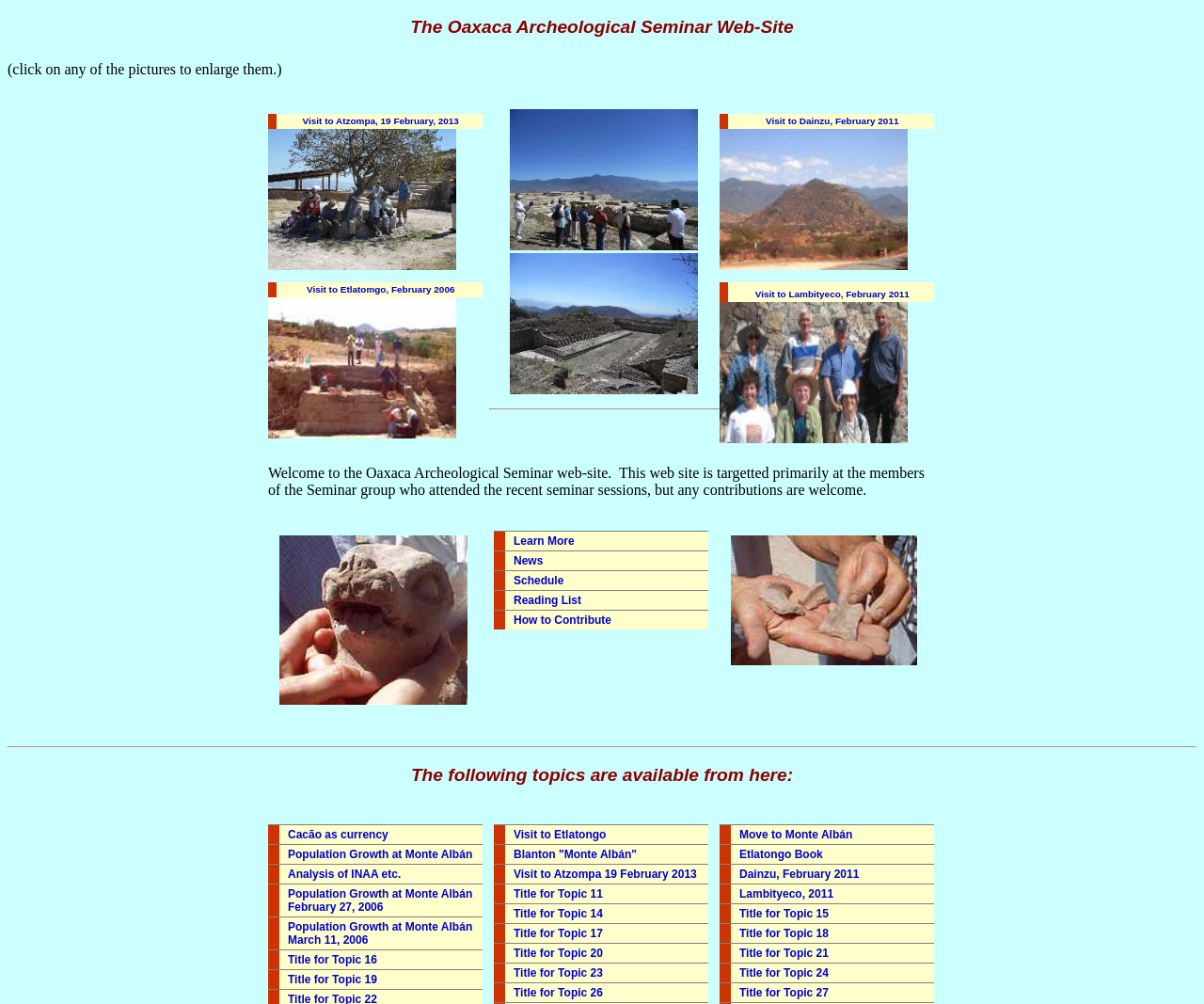What is the primary target audience of this website?
Look at the screenshot and respond with a single word or phrase.

Seminar group members